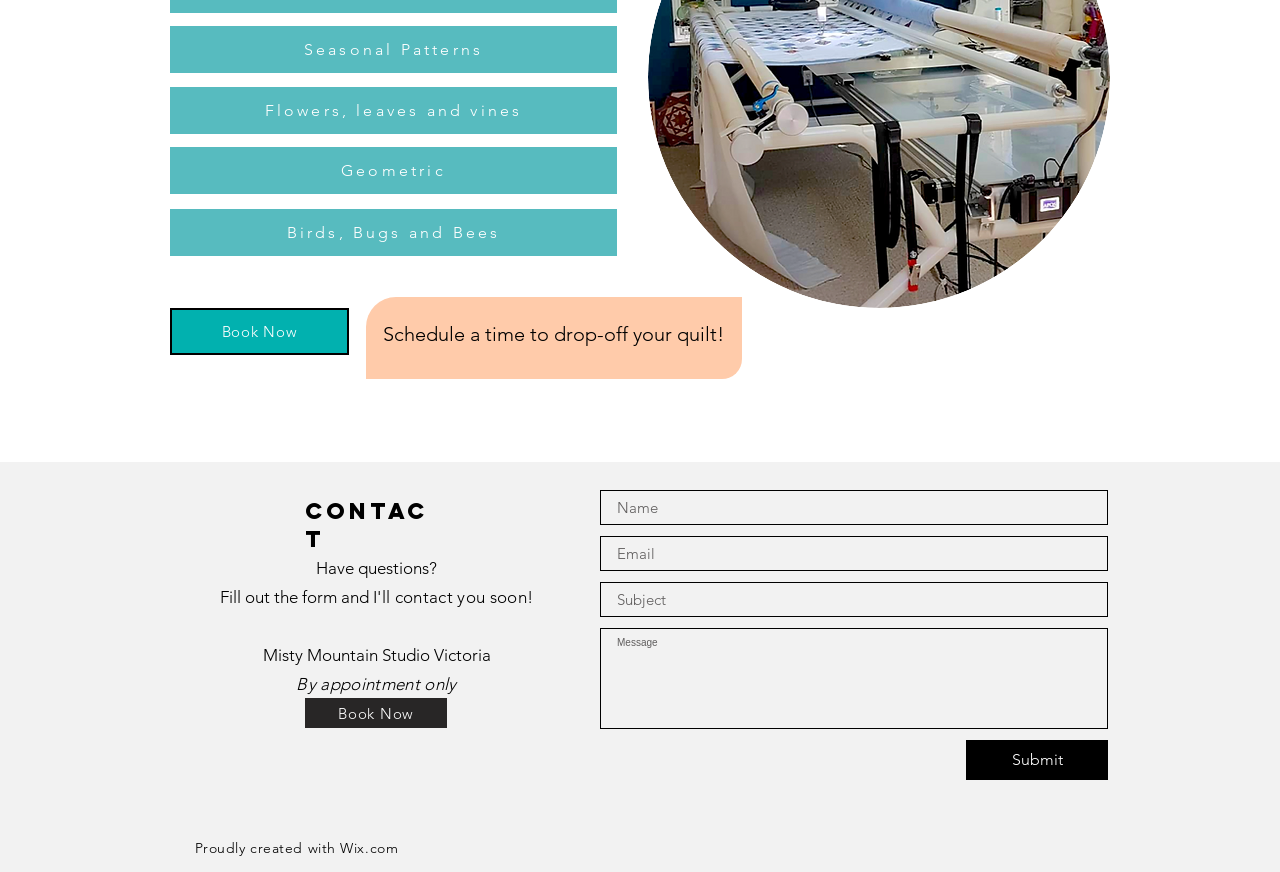Find and indicate the bounding box coordinates of the region you should select to follow the given instruction: "View 'Car News' category".

None